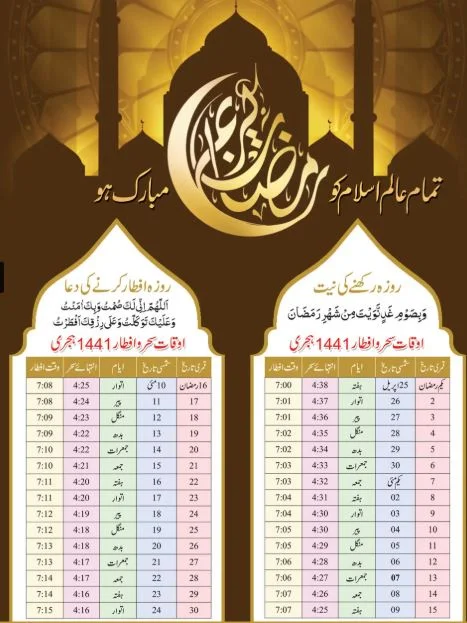How many columns are in the calendar?
Using the information presented in the image, please offer a detailed response to the question.

The calendar is divided into two columns, each listing prayer times and specific recommendations for fasting. This is explicitly stated in the caption, which describes the layout of the calendar.